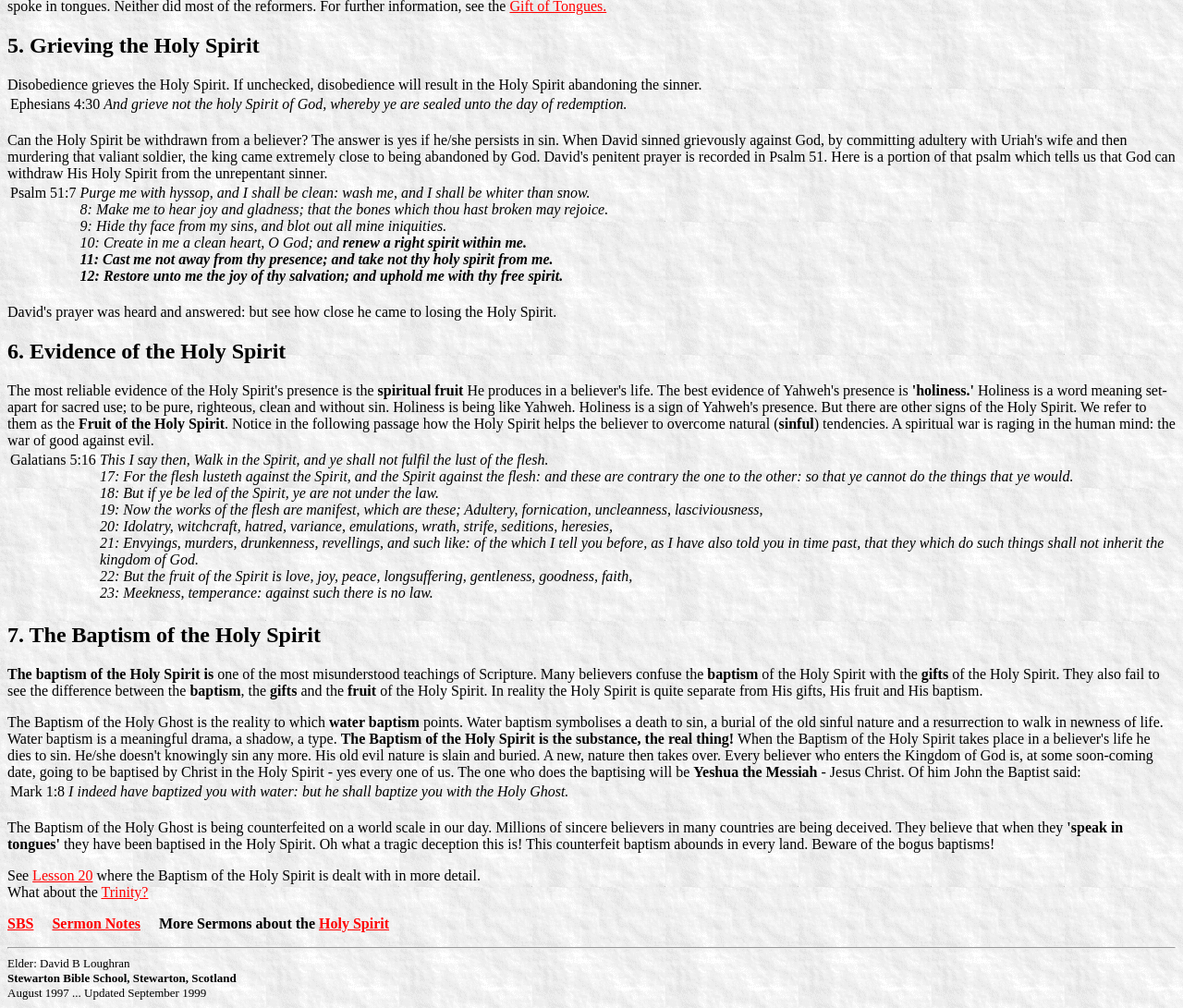Using the provided description: "Lesson 20", find the bounding box coordinates of the corresponding UI element. The output should be four float numbers between 0 and 1, in the format [left, top, right, bottom].

[0.027, 0.861, 0.078, 0.876]